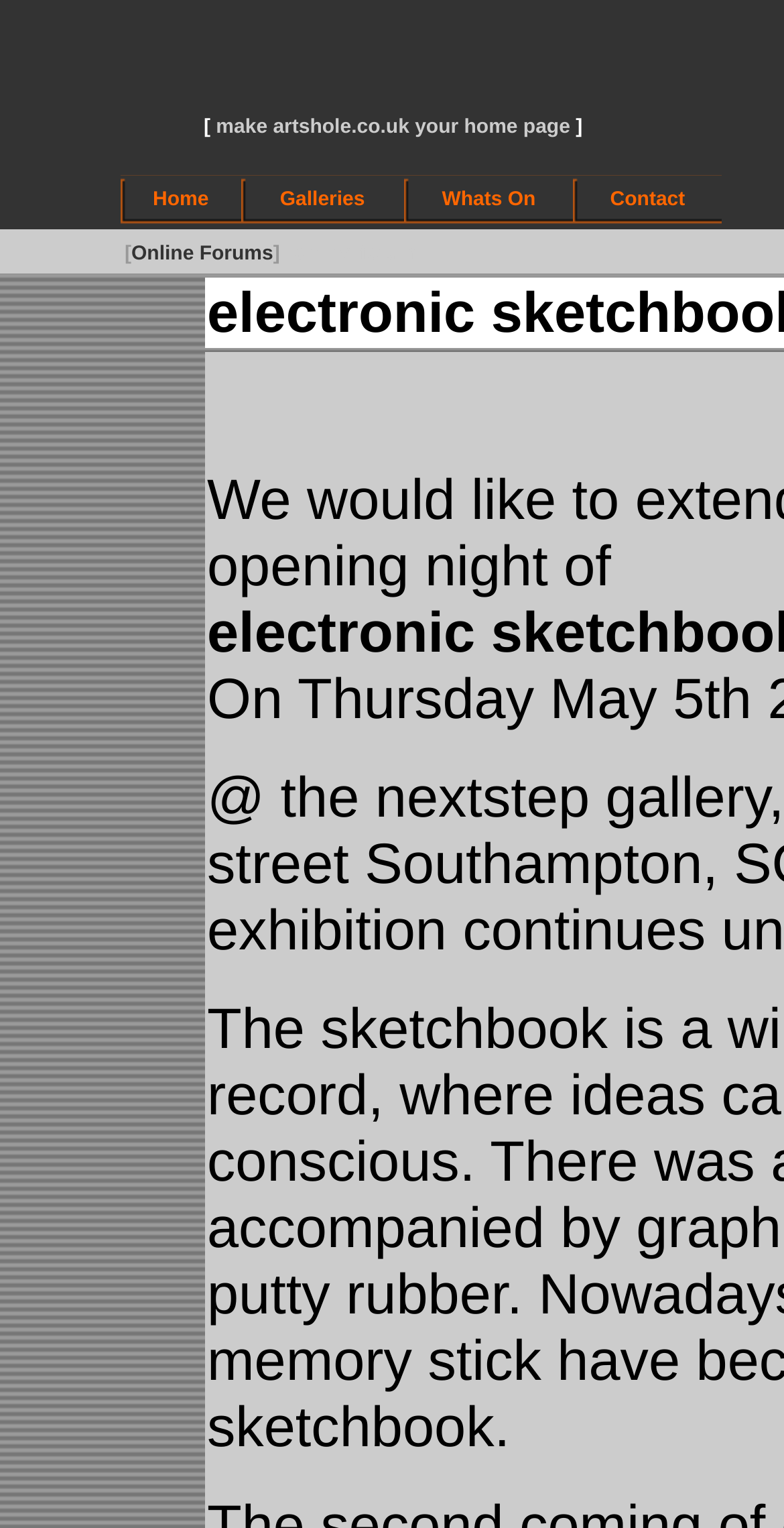What is the text of the link below the navigation menu?
Please look at the screenshot and answer in one word or a short phrase.

make artshole.co.uk your home page